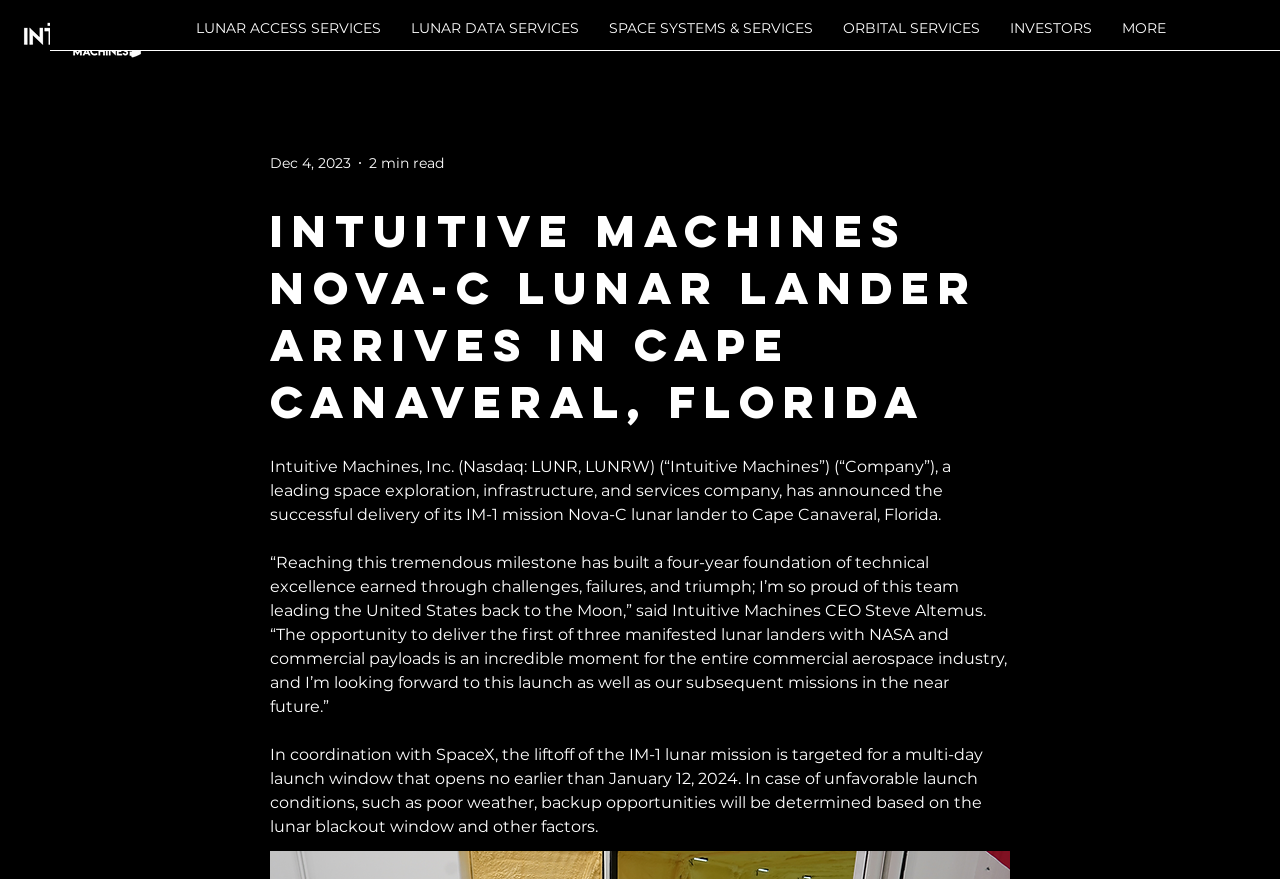From the webpage screenshot, identify the region described by SPACE SYSTEMS & SERVICES. Provide the bounding box coordinates as (top-left x, top-left y, bottom-right x, bottom-right y), with each value being a floating point number between 0 and 1.

[0.464, 0.008, 0.647, 0.072]